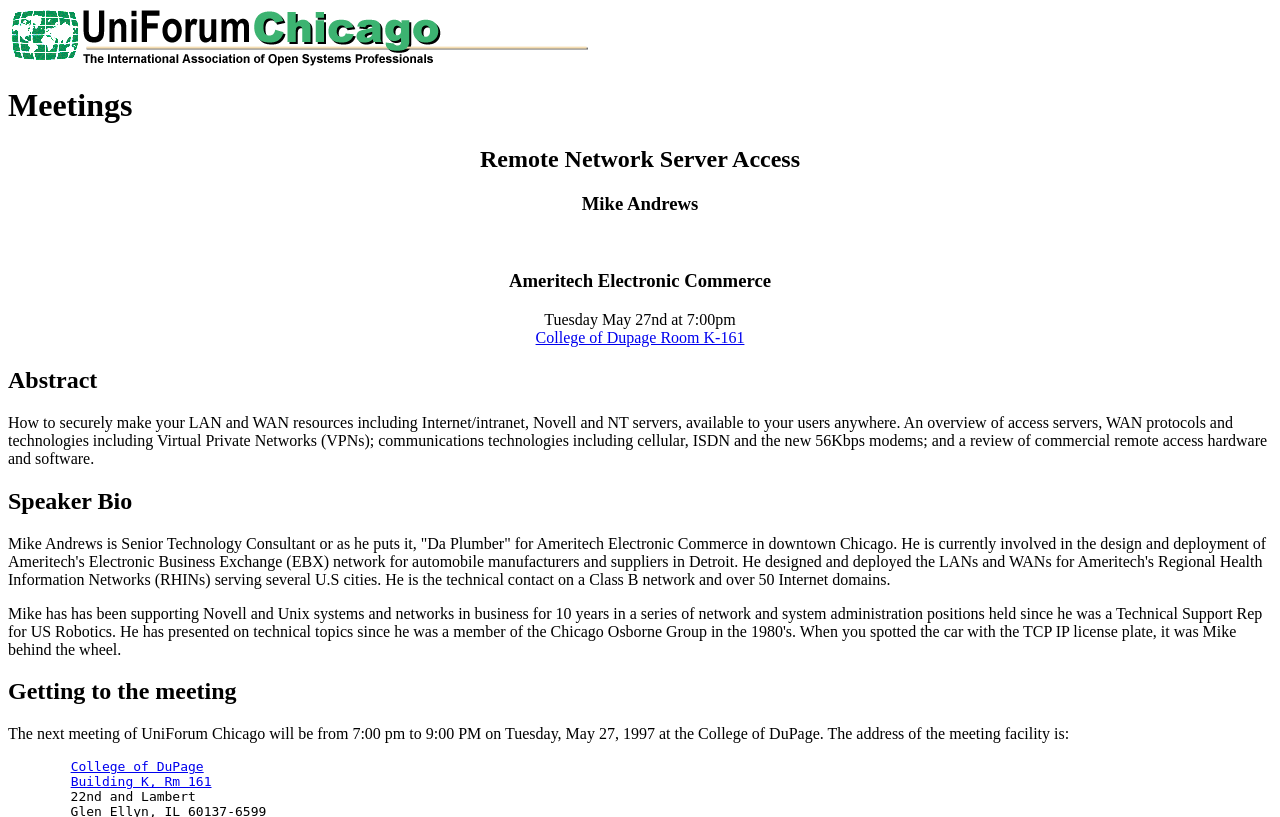Who is the speaker of the meeting?
Using the information from the image, answer the question thoroughly.

I found this answer by looking at the heading 'Mike Andrews' which is a subheading under the main heading 'Meetings'. Additionally, the 'Speaker Bio' section provides more information about Mike Andrews, confirming that he is the speaker.